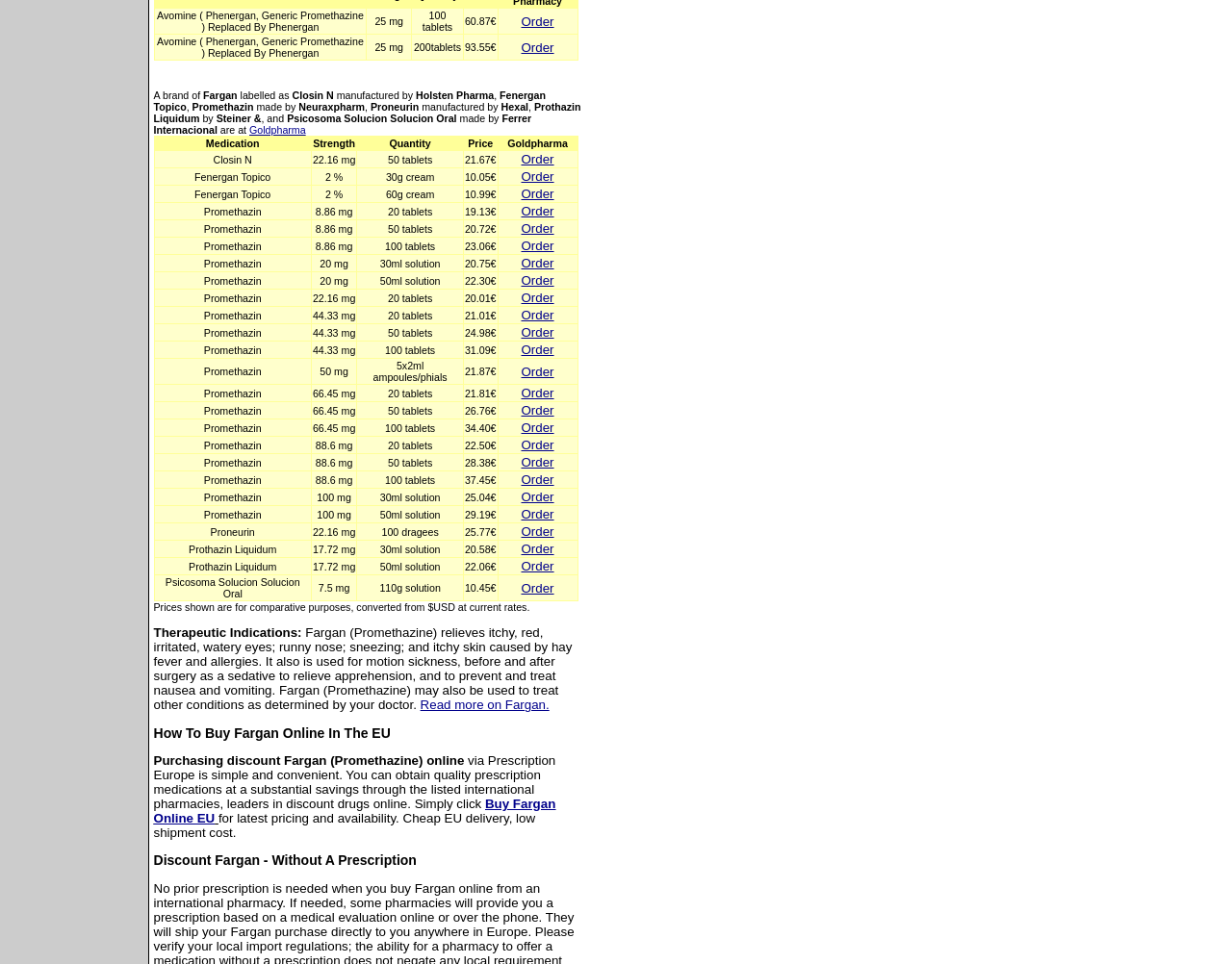Given the element description, predict the bounding box coordinates in the format (top-left x, top-left y, bottom-right x, bottom-right y). Make sure all values are between 0 and 1. Here is the element description: Must Have

None